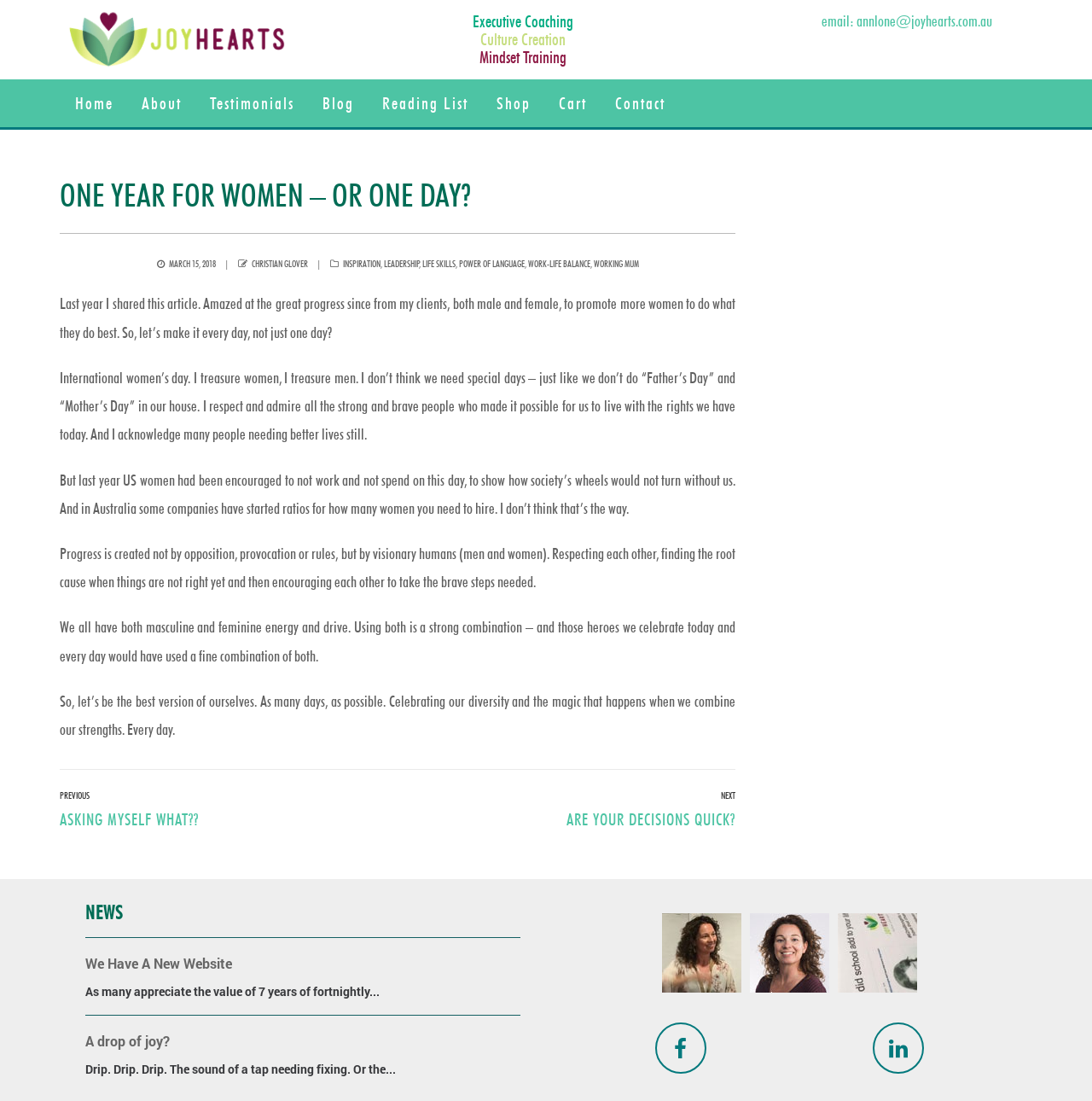Please find and generate the text of the main heading on the webpage.

ONE YEAR FOR WOMEN – OR ONE DAY?